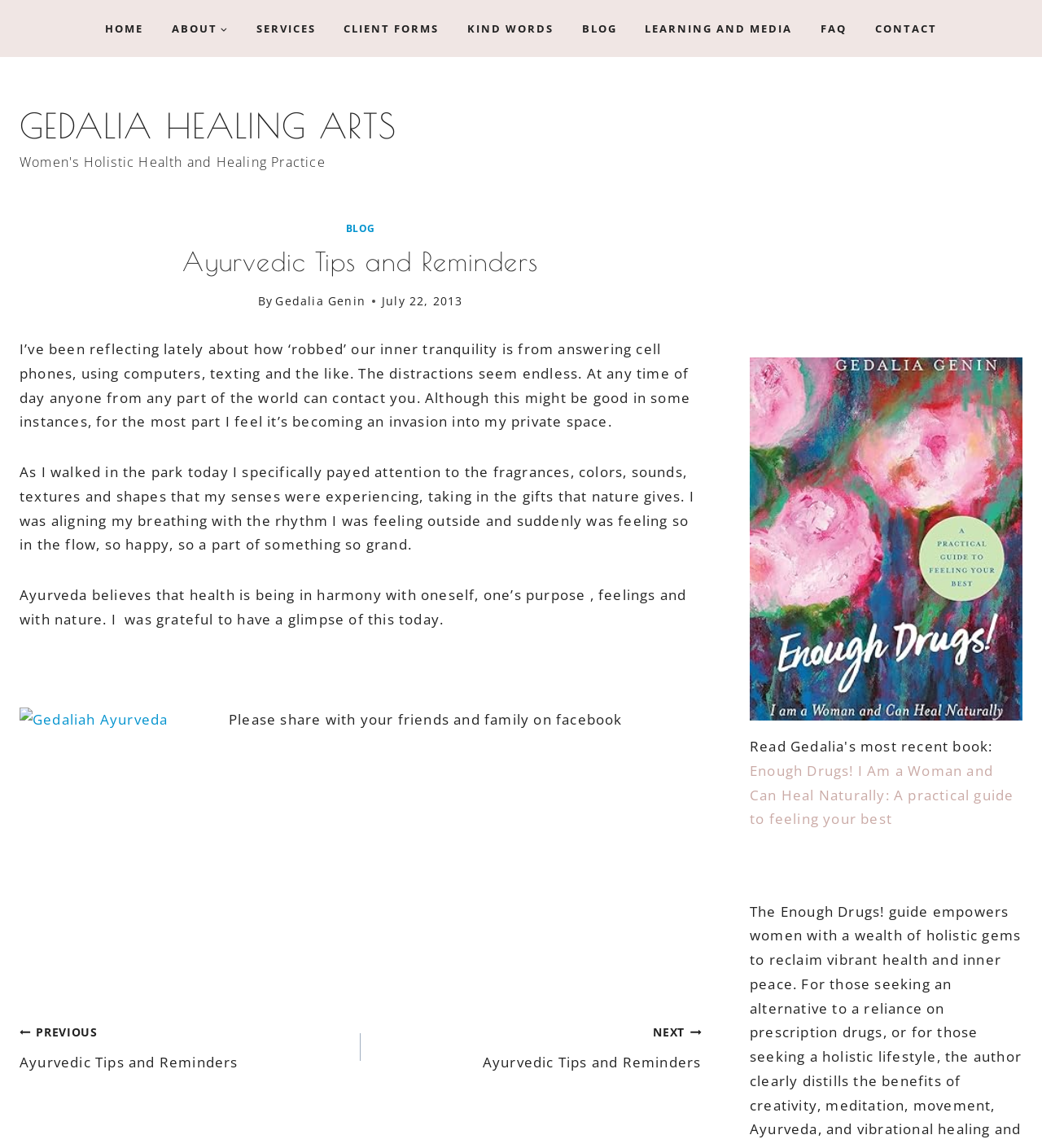Identify the bounding box coordinates for the region of the element that should be clicked to carry out the instruction: "Check out Qatar Airways Coupons". The bounding box coordinates should be four float numbers between 0 and 1, i.e., [left, top, right, bottom].

None